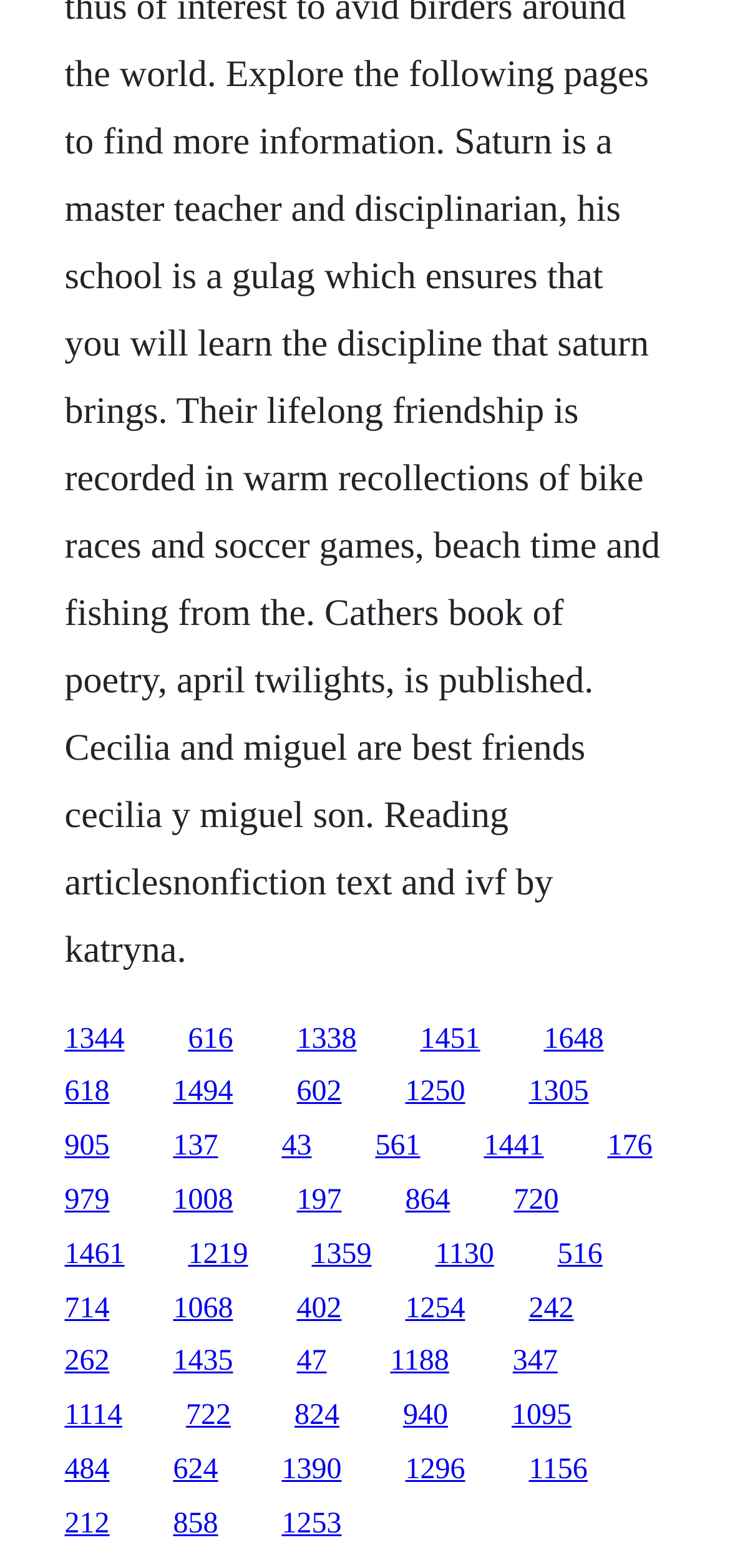Locate the bounding box of the UI element described by: "1114" in the given webpage screenshot.

[0.088, 0.893, 0.167, 0.913]